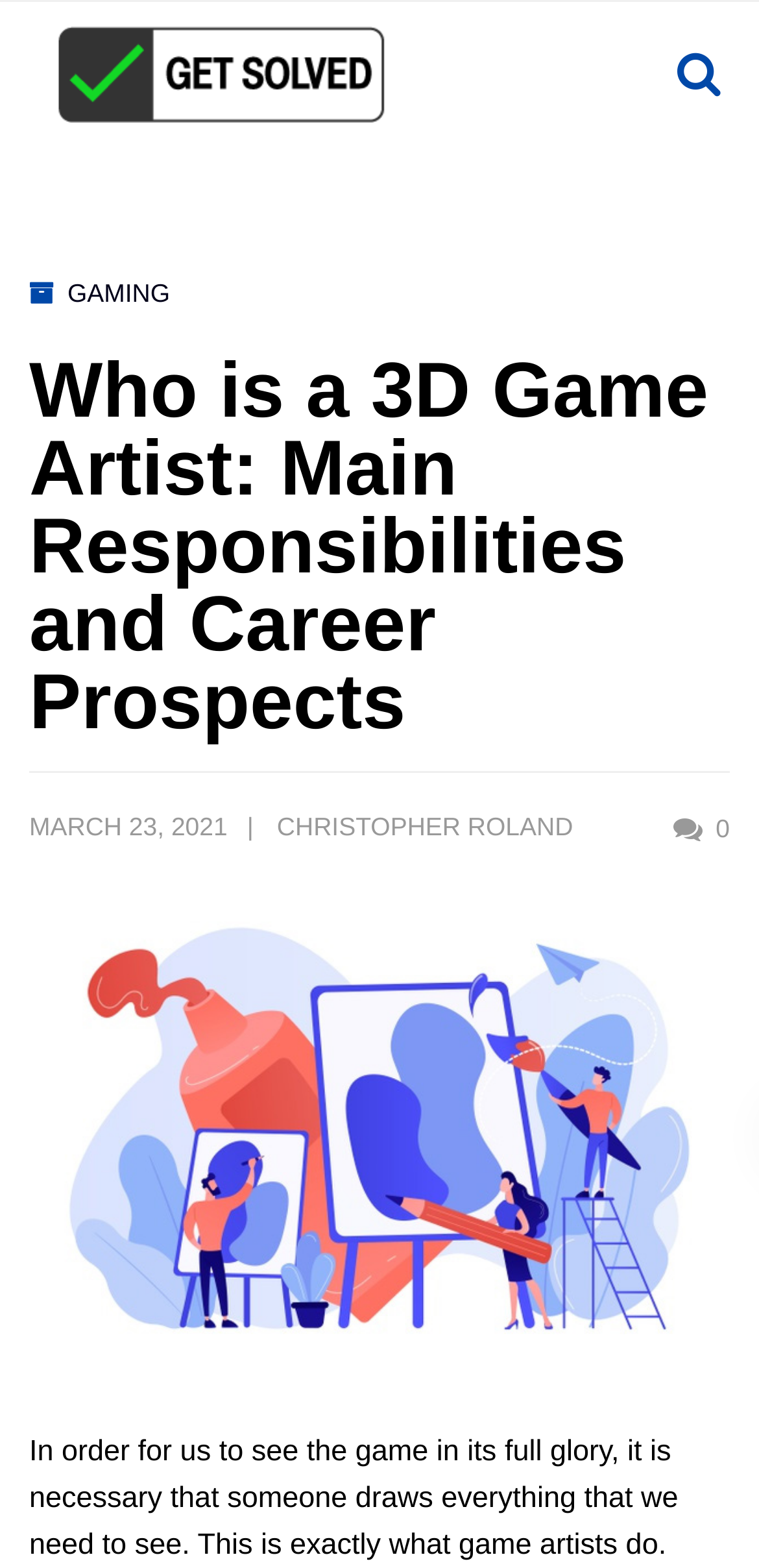Identify the bounding box for the element characterized by the following description: "Christopher Roland".

[0.365, 0.518, 0.755, 0.536]